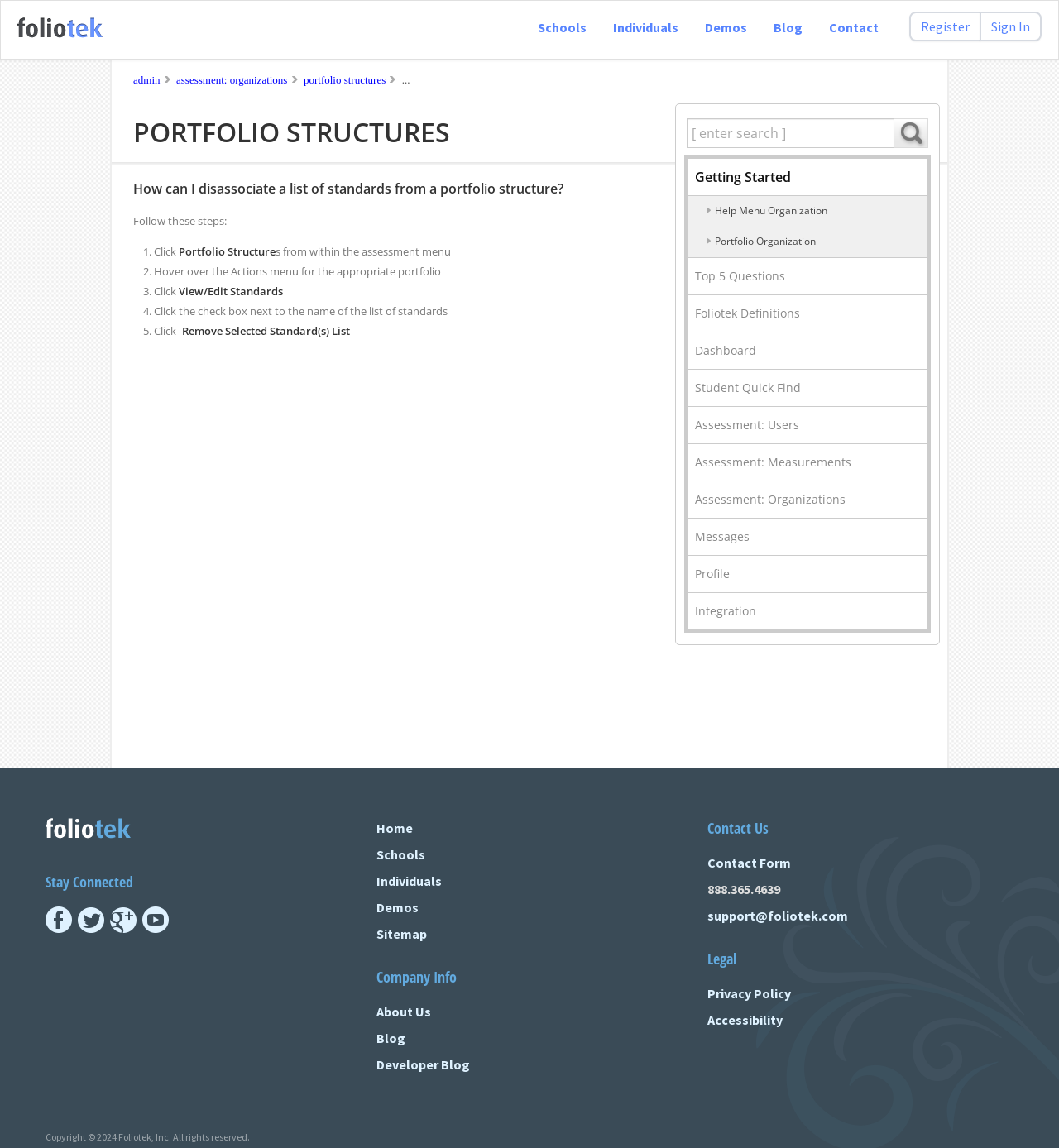Respond with a single word or phrase to the following question: What is the name of the portfolio structure menu?

Actions